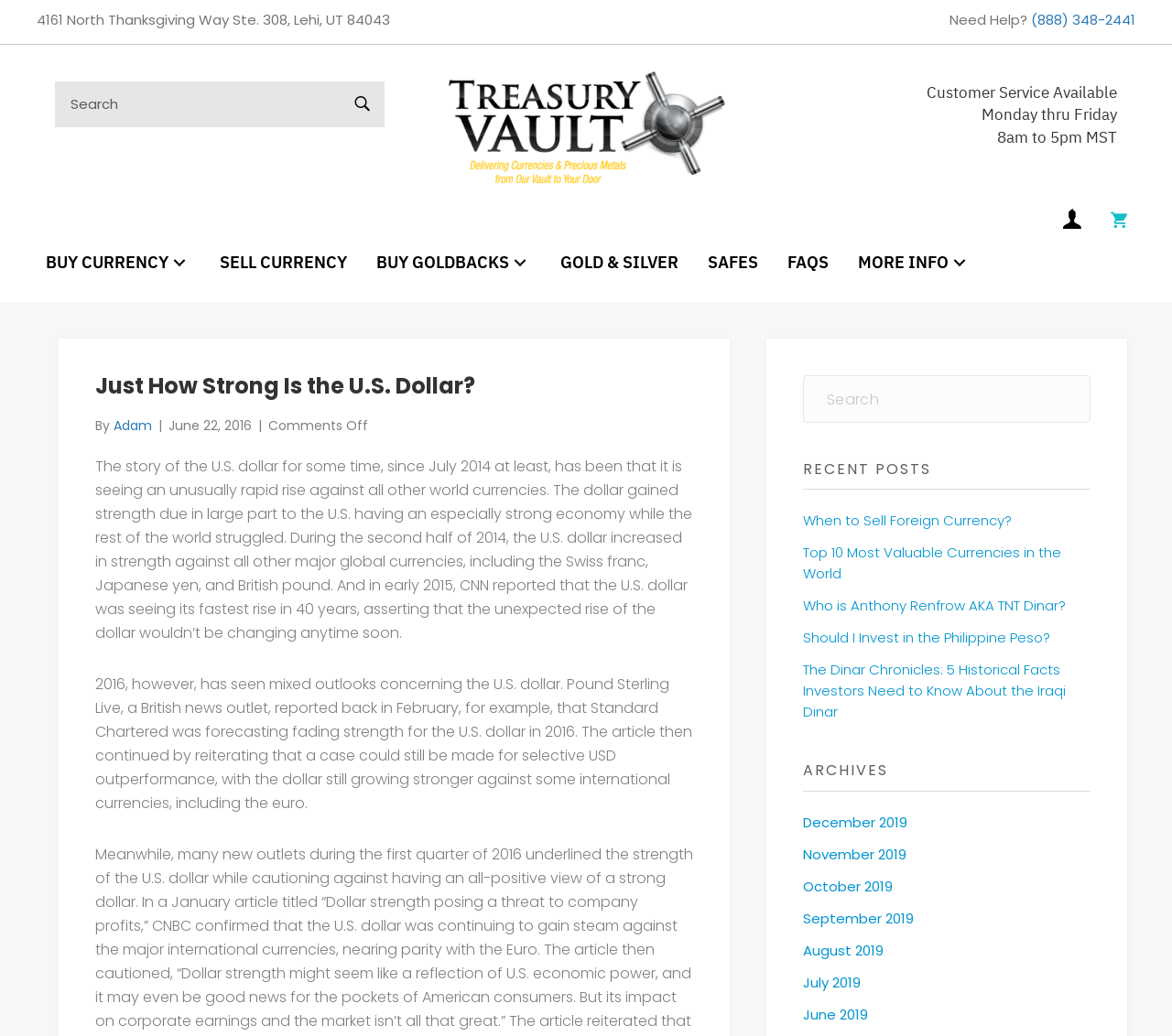Show the bounding box coordinates for the HTML element described as: "September 2019".

[0.685, 0.874, 0.93, 0.898]